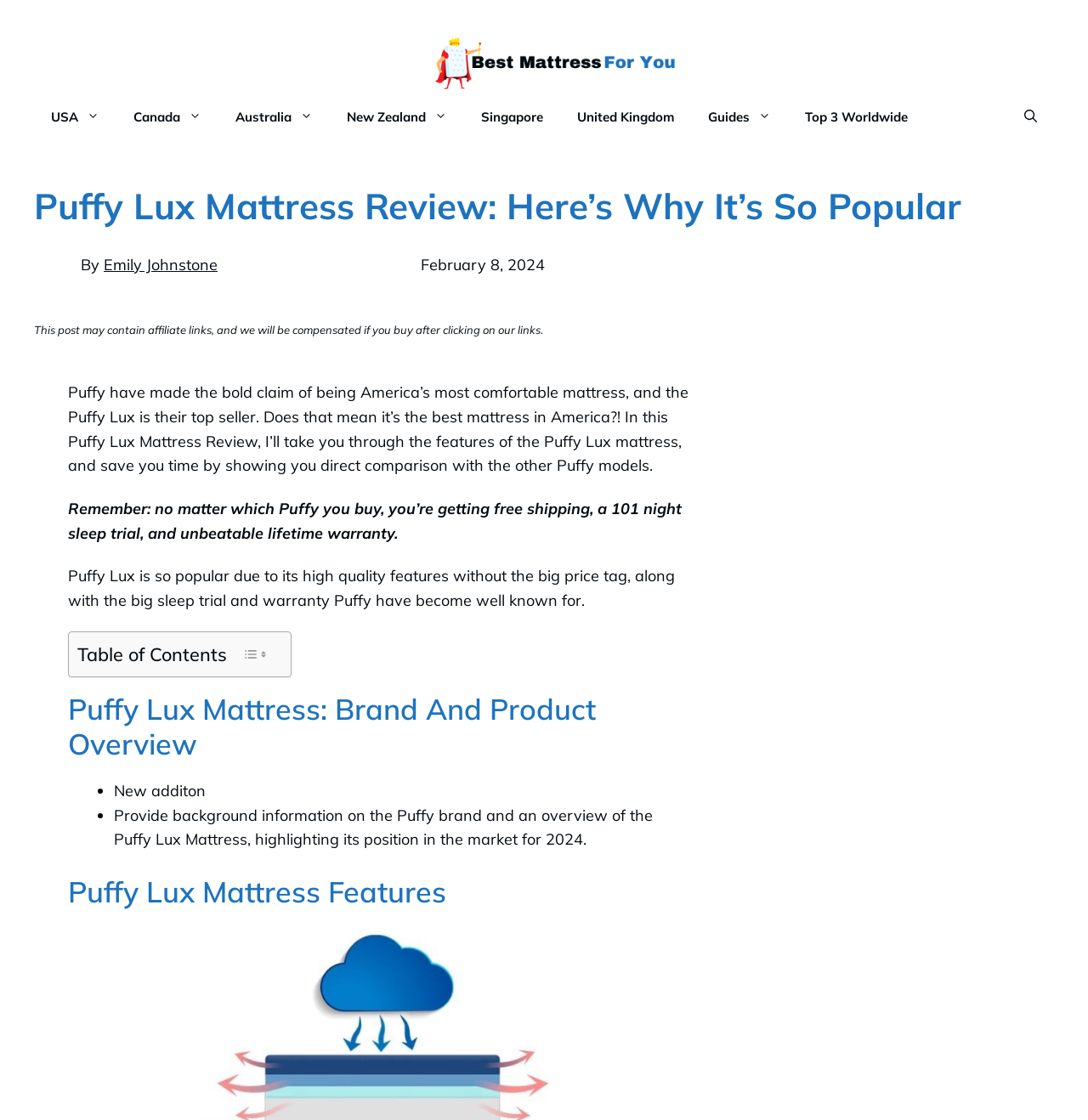Using the information in the image, give a detailed answer to the following question: What is the position of the Puffy Lux Mattress in the market for 2024?

I found this information in the text that says 'Puffy have made the bold claim of being America’s most comfortable mattress, and the Puffy Lux is their top seller.' This text is located in the introduction section of the webpage.